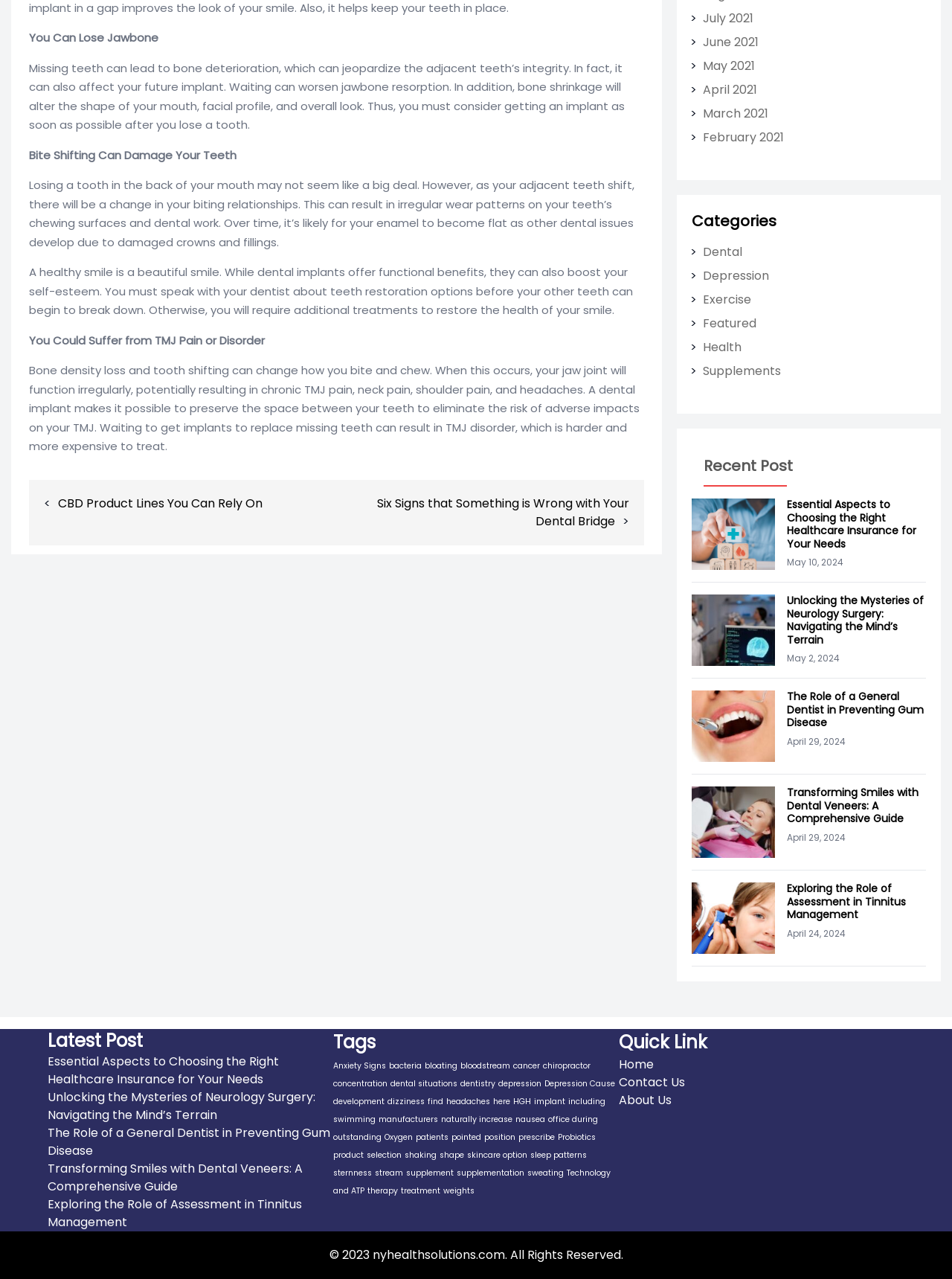Please locate the bounding box coordinates of the region I need to click to follow this instruction: "View the 'Essential Aspects to Choosing the Right Healthcare Insurance for Your Needs' post".

[0.727, 0.38, 0.973, 0.455]